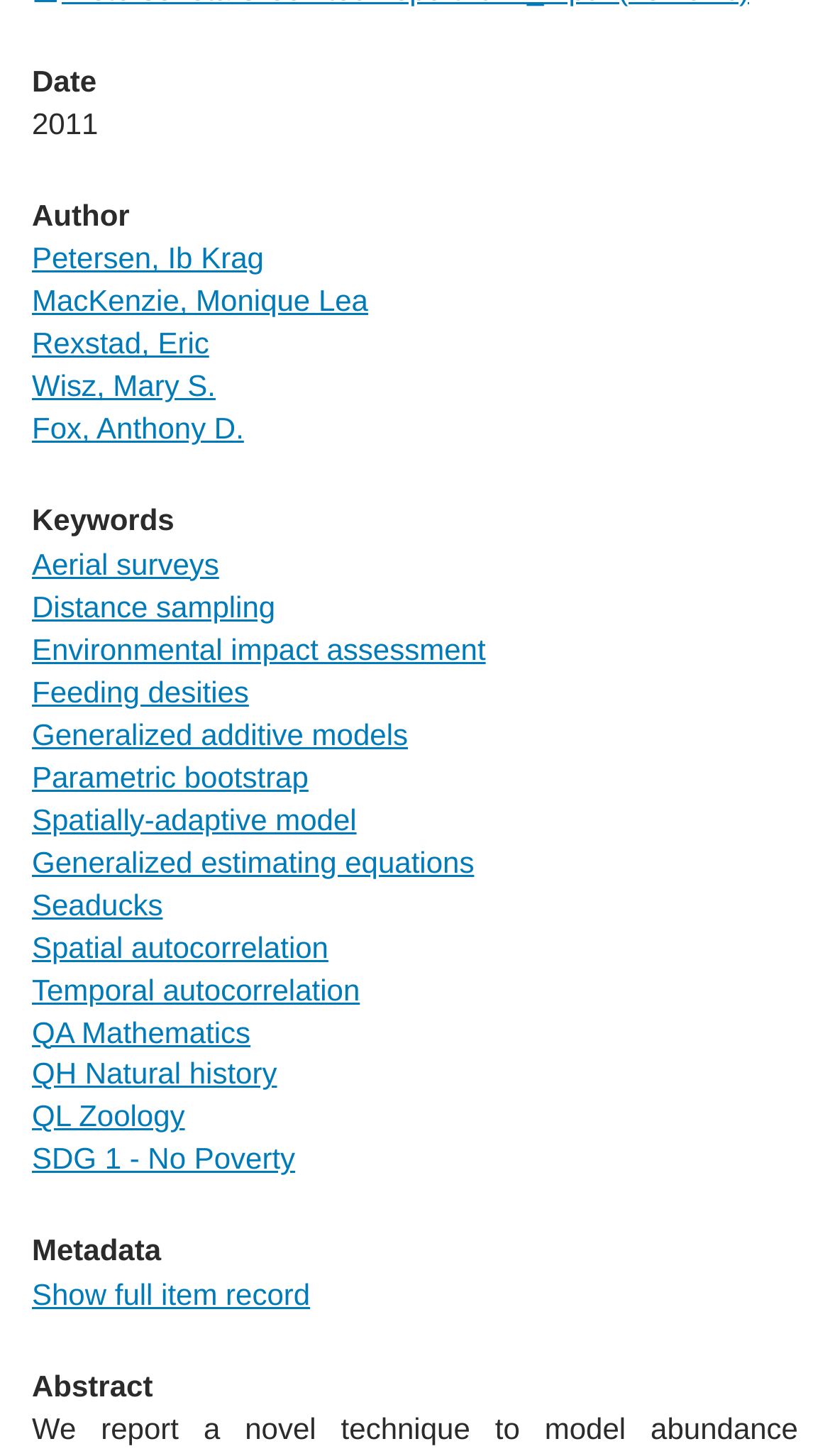What is the last metadata item?
Using the image provided, answer with just one word or phrase.

Show full item record